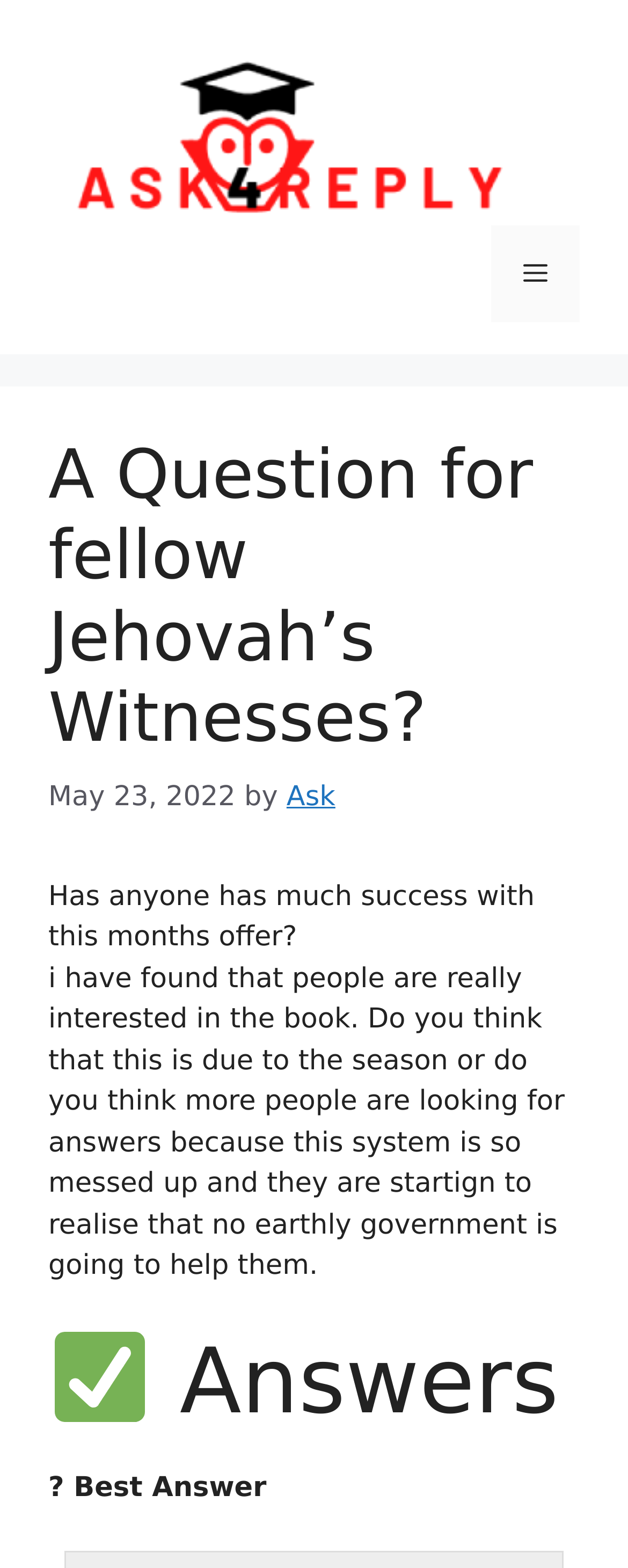What is the symbol used in the 'Answers' section?
Based on the image, give a one-word or short phrase answer.

✅